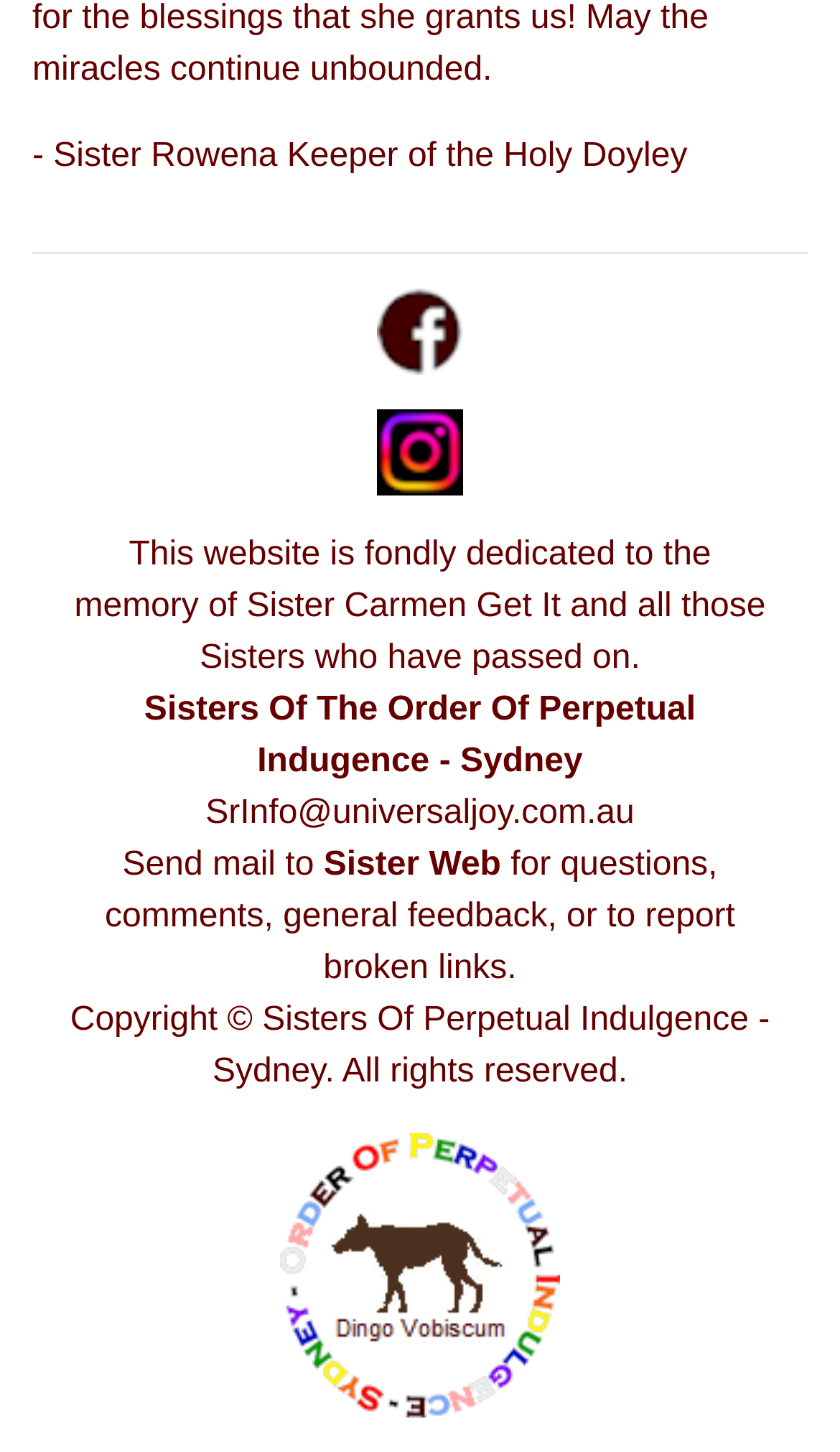Respond to the following question using a concise word or phrase: 
What is the name of the order mentioned on the website?

Order of Perpetual Indulgence